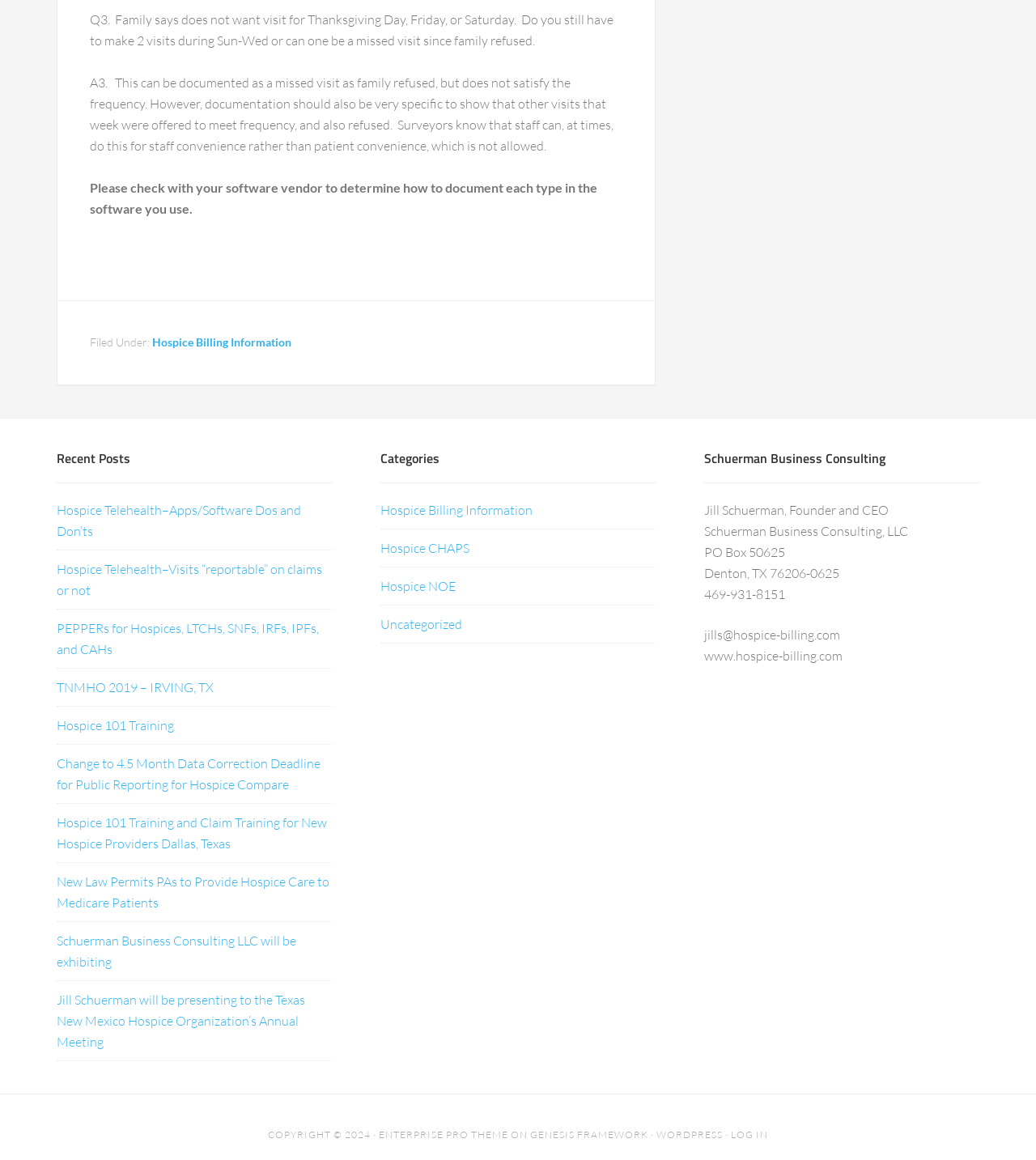Answer the question briefly using a single word or phrase: 
How many links are under the 'Recent Posts' heading?

8